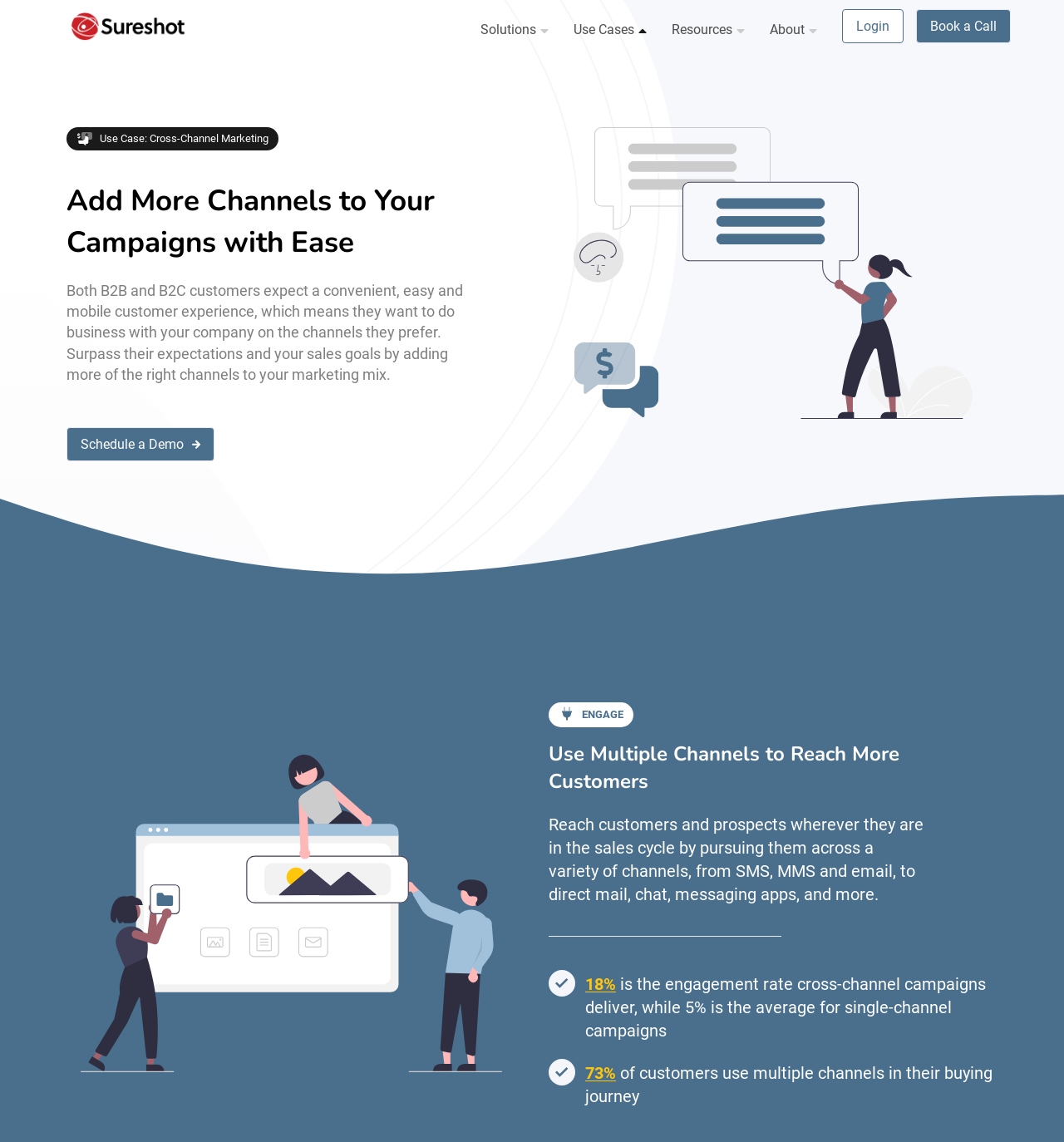Find the bounding box coordinates of the clickable element required to execute the following instruction: "Schedule a demo". Provide the coordinates as four float numbers between 0 and 1, i.e., [left, top, right, bottom].

[0.062, 0.374, 0.202, 0.404]